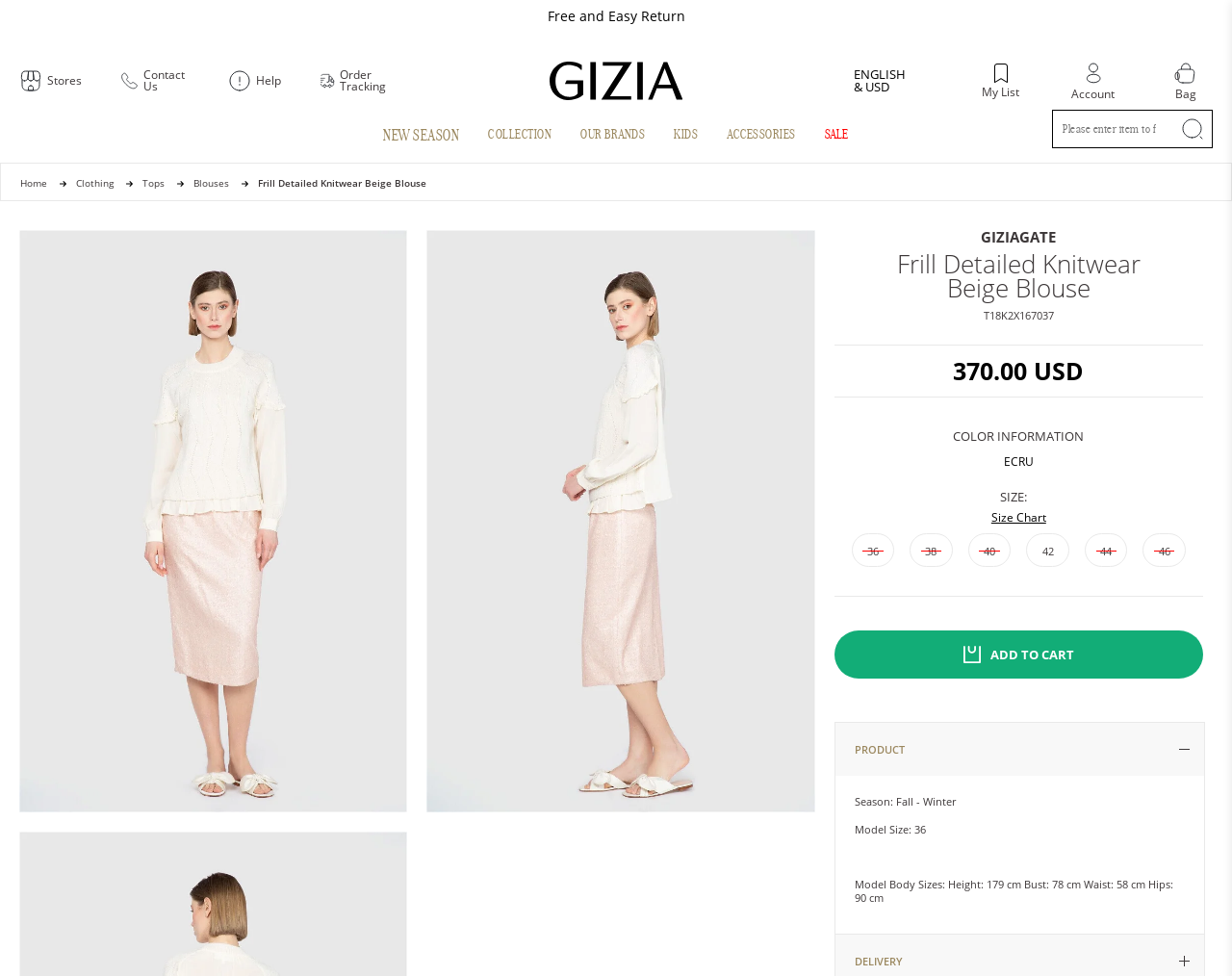Provide the bounding box coordinates of the HTML element described by the text: "Order Tracking". The coordinates should be in the format [left, top, right, bottom] with values between 0 and 1.

[0.259, 0.071, 0.32, 0.095]